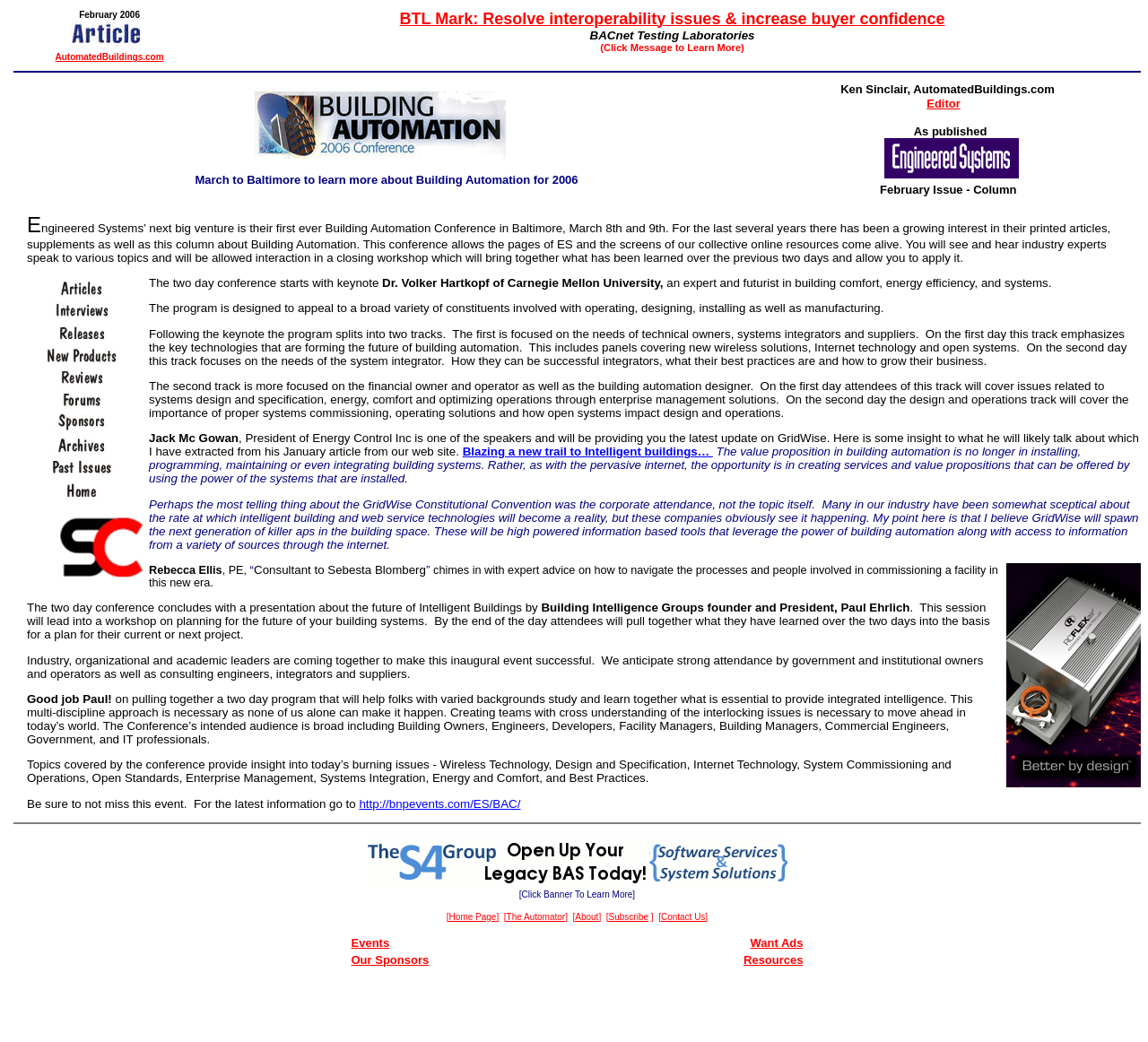What is the topic of the conference mentioned in the article?
Please look at the screenshot and answer using one word or phrase.

Building Automation